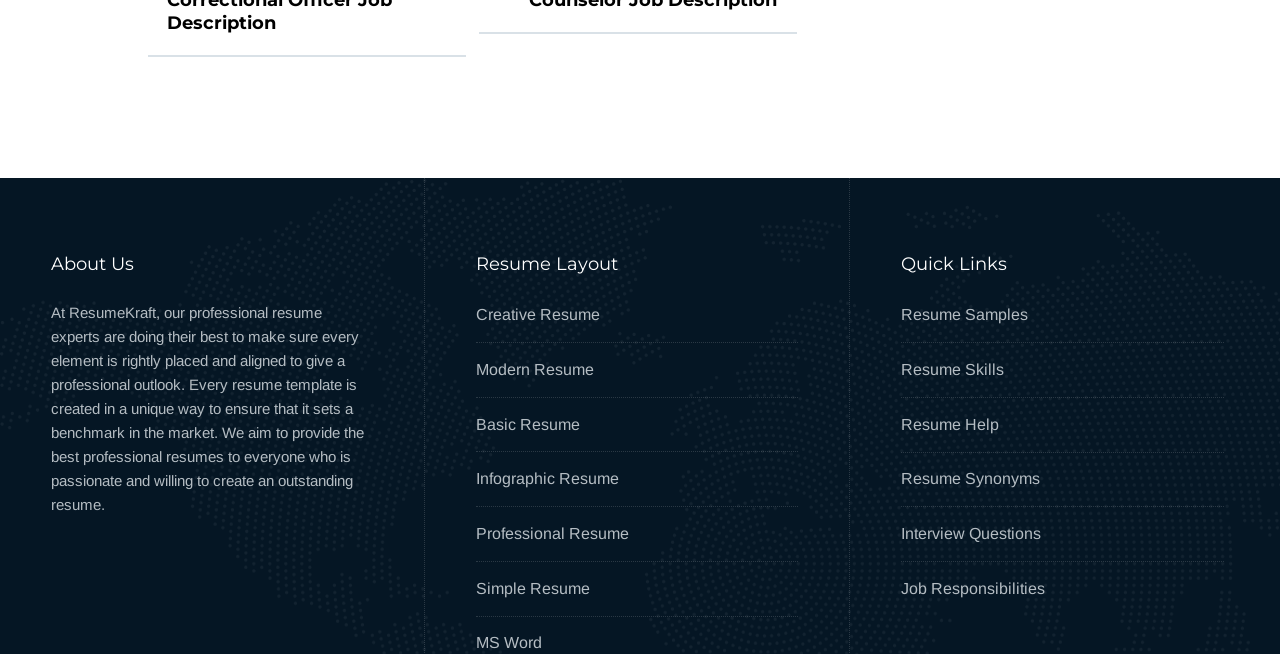What is the focus of ResumeKraft's resume templates?
Look at the webpage screenshot and answer the question with a detailed explanation.

According to the 'About Us' section, ResumeKraft's professional resume experts ensure that every element is rightly placed and aligned to give a professional outlook. This suggests that the focus of ResumeKraft's resume templates is to provide a professional outlook to users.